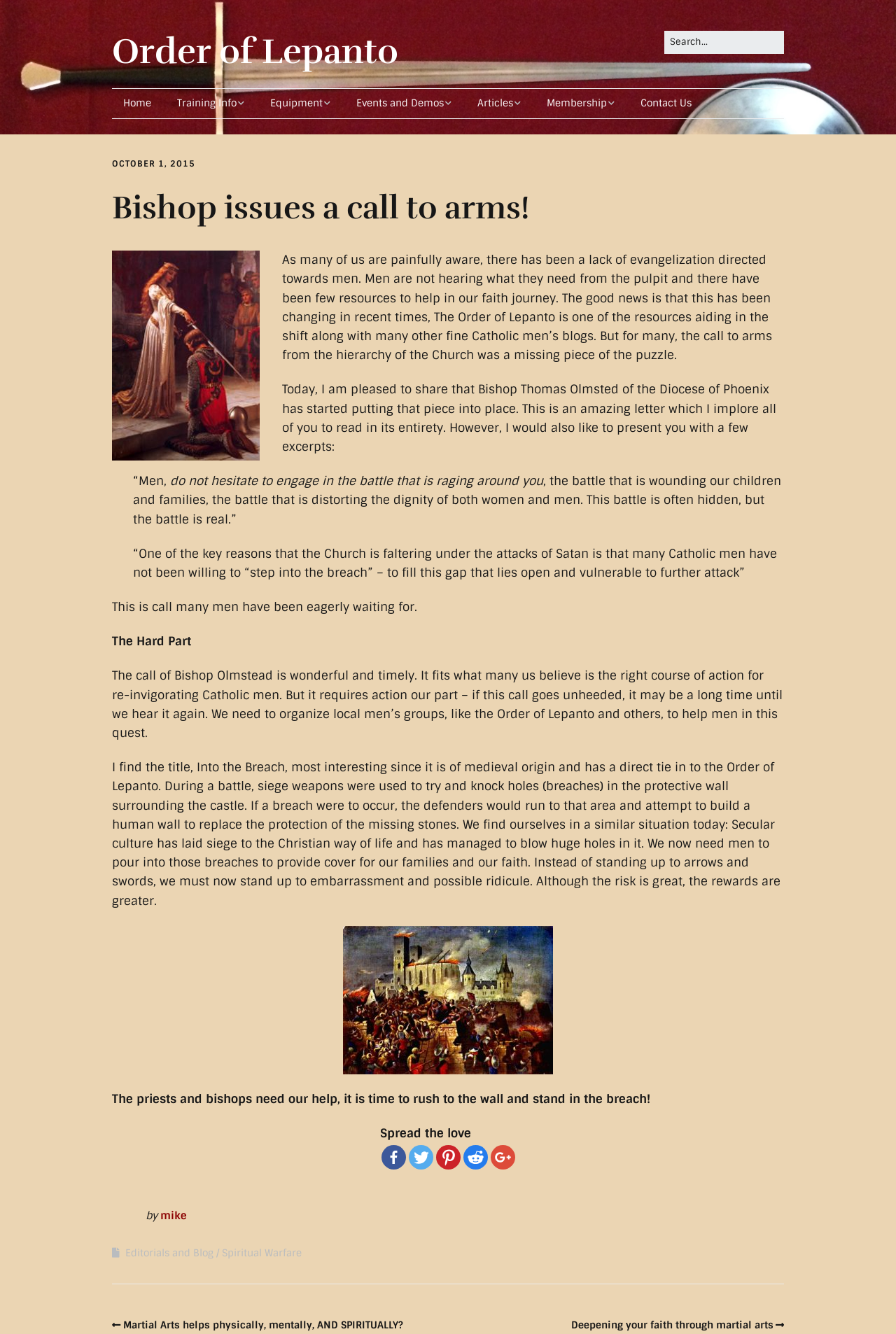Please determine the bounding box coordinates of the element to click in order to execute the following instruction: "Read the article". The coordinates should be four float numbers between 0 and 1, specified as [left, top, right, bottom].

[0.125, 0.112, 0.875, 0.963]